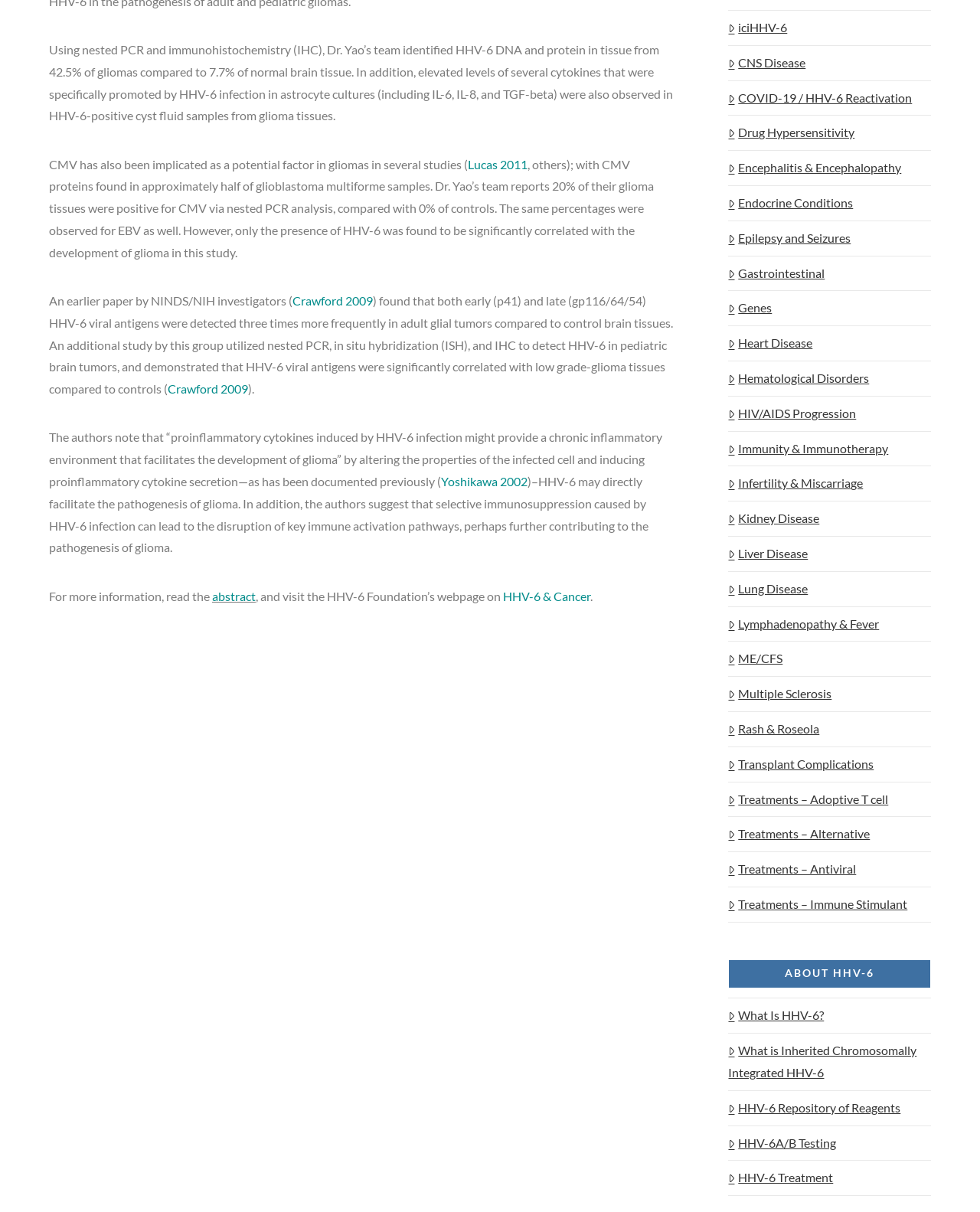Please provide the bounding box coordinates for the UI element as described: "Heart Disease". The coordinates must be four floats between 0 and 1, represented as [left, top, right, bottom].

[0.743, 0.269, 0.829, 0.298]